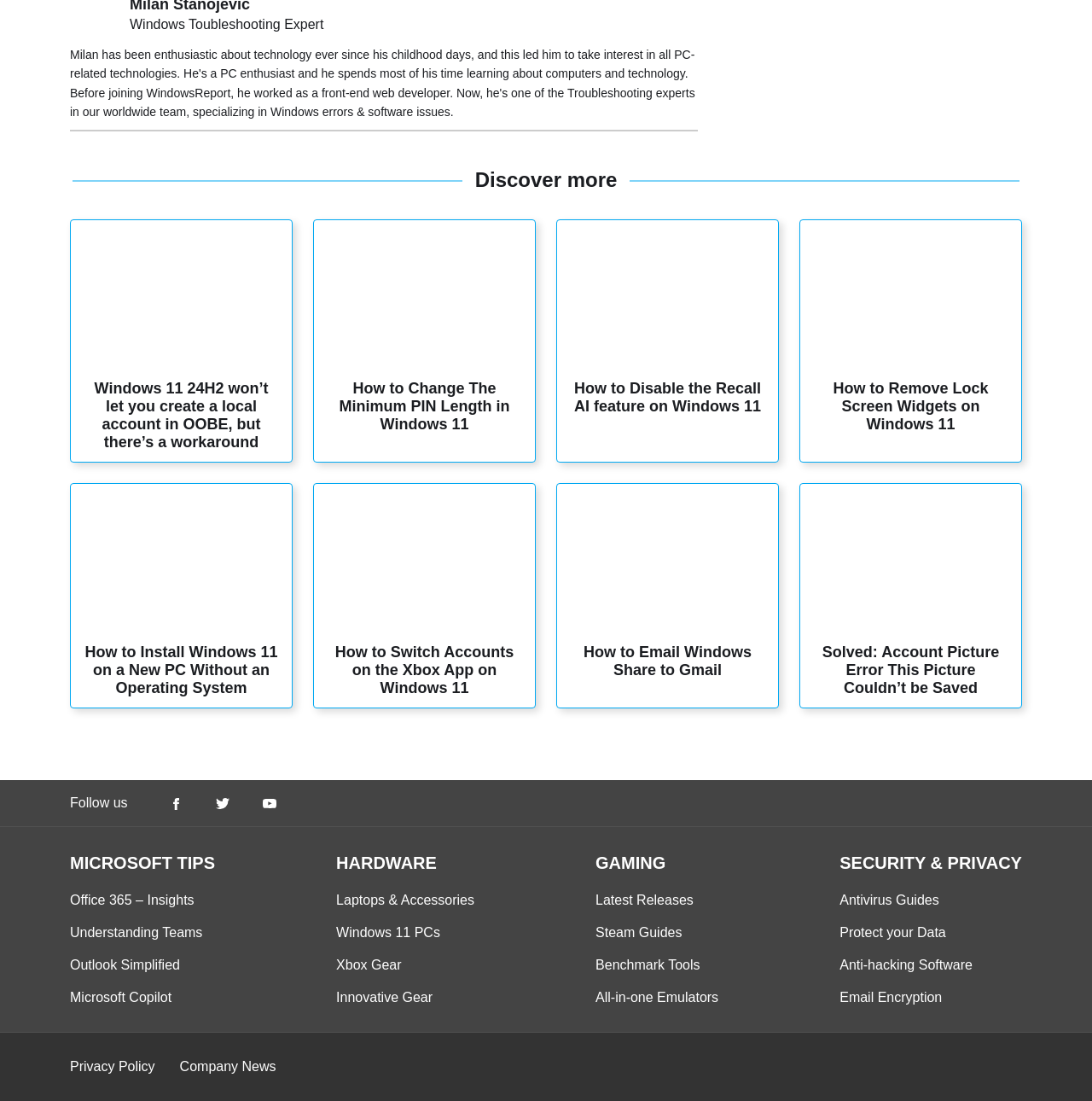Identify the bounding box coordinates of the region I need to click to complete this instruction: "Click on Discover more".

[0.435, 0.153, 0.565, 0.174]